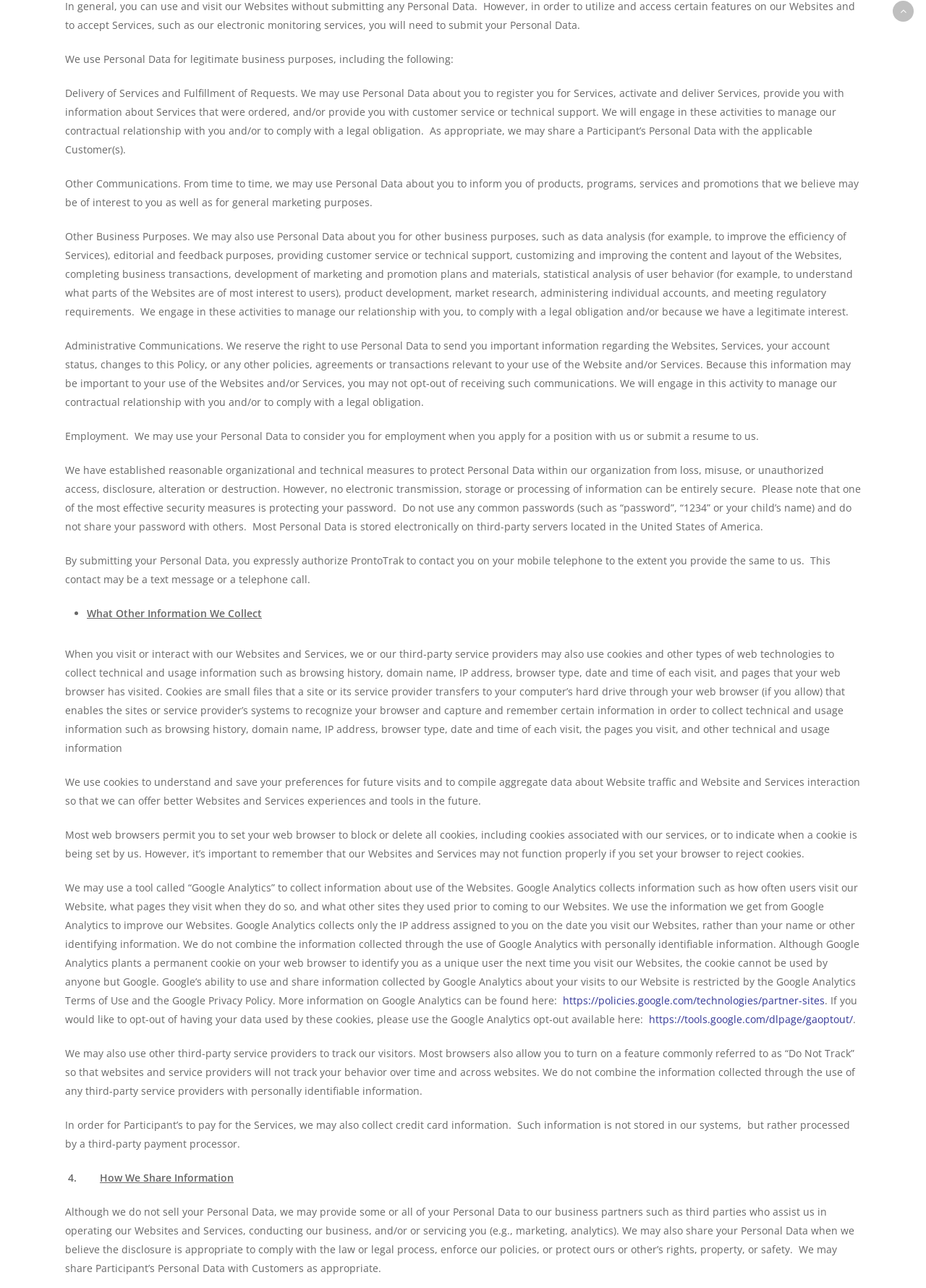By analyzing the image, answer the following question with a detailed response: Why is it important to protect passwords?

The webpage advises users to protect their passwords by not using common passwords and not sharing them with others, as one of the most effective security measures to prevent unauthorized access to personal data.